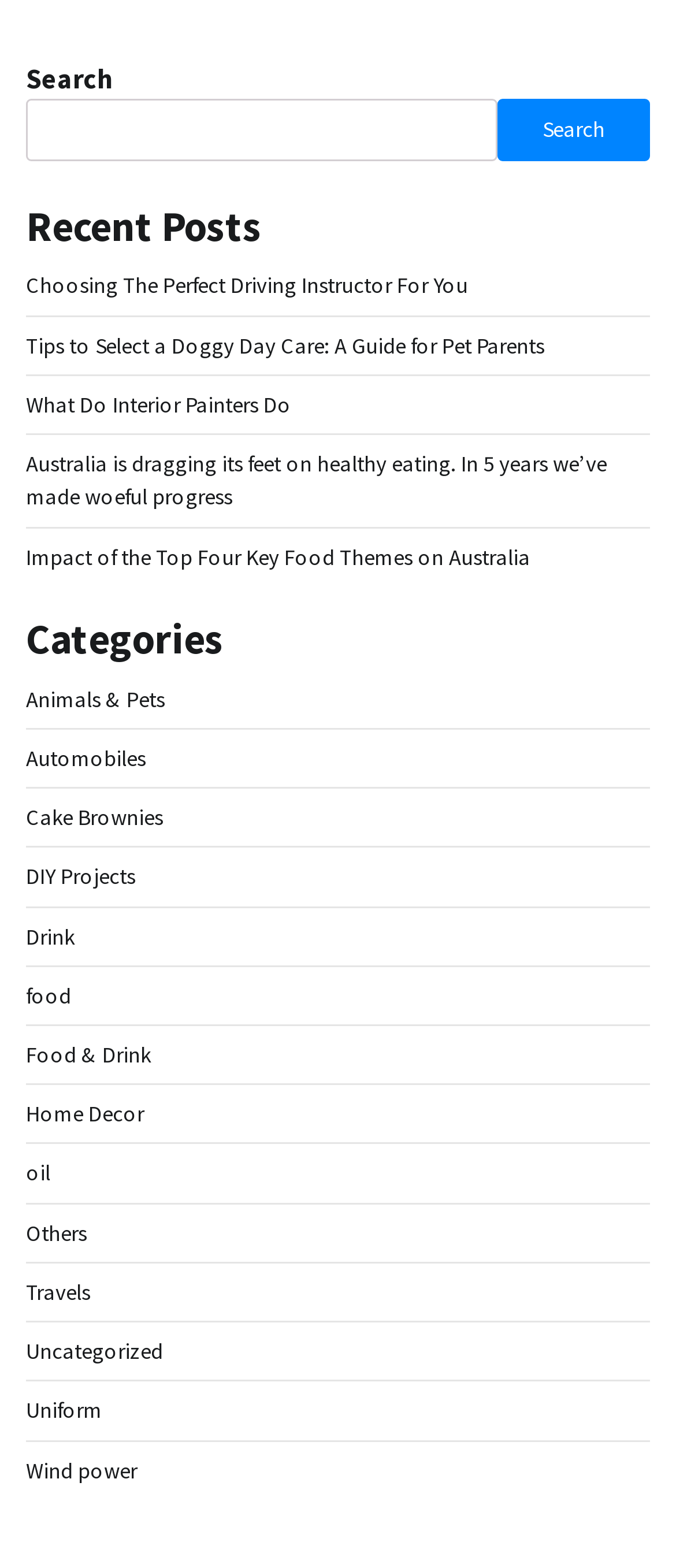Please identify the coordinates of the bounding box that should be clicked to fulfill this instruction: "Click on the link about interior painters".

[0.038, 0.249, 0.431, 0.266]